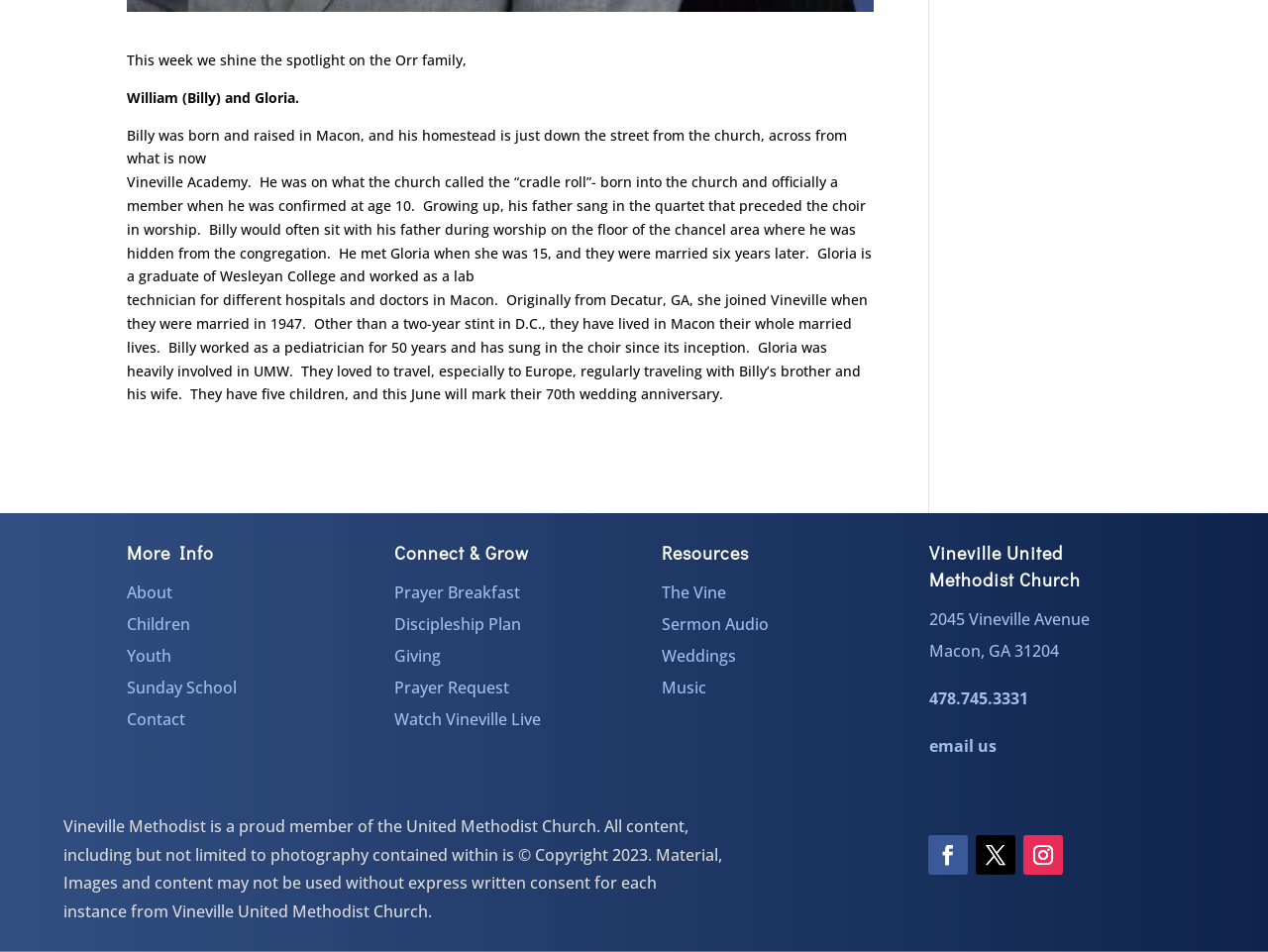Using the details from the image, please elaborate on the following question: What is Gloria's occupation?

I found the answer by reading the text that describes Gloria's life, which mentions that she worked as a lab technician for different hospitals and doctors in Macon.